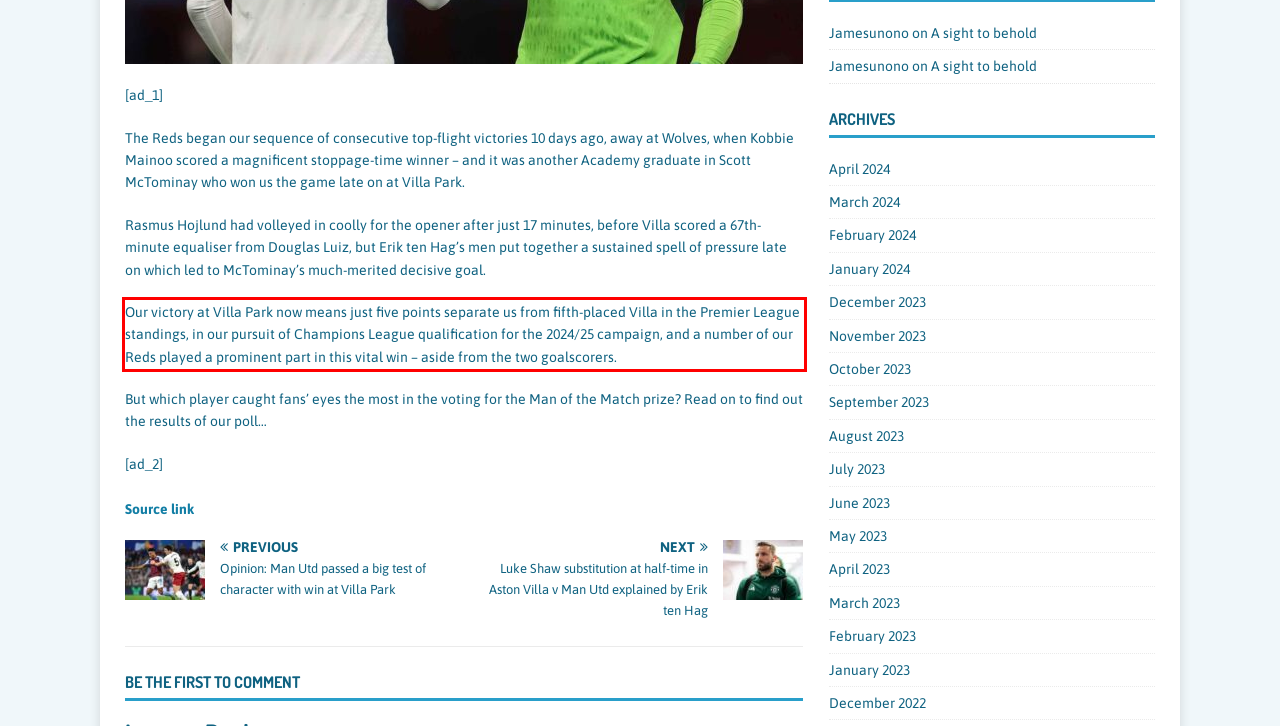You have a screenshot of a webpage with a UI element highlighted by a red bounding box. Use OCR to obtain the text within this highlighted area.

Our victory at Villa Park now means just five points separate us from fifth-placed Villa in the Premier League standings, in our pursuit of Champions League qualification for the 2024/25 campaign, and a number of our Reds played a prominent part in this vital win – aside from the two goalscorers.